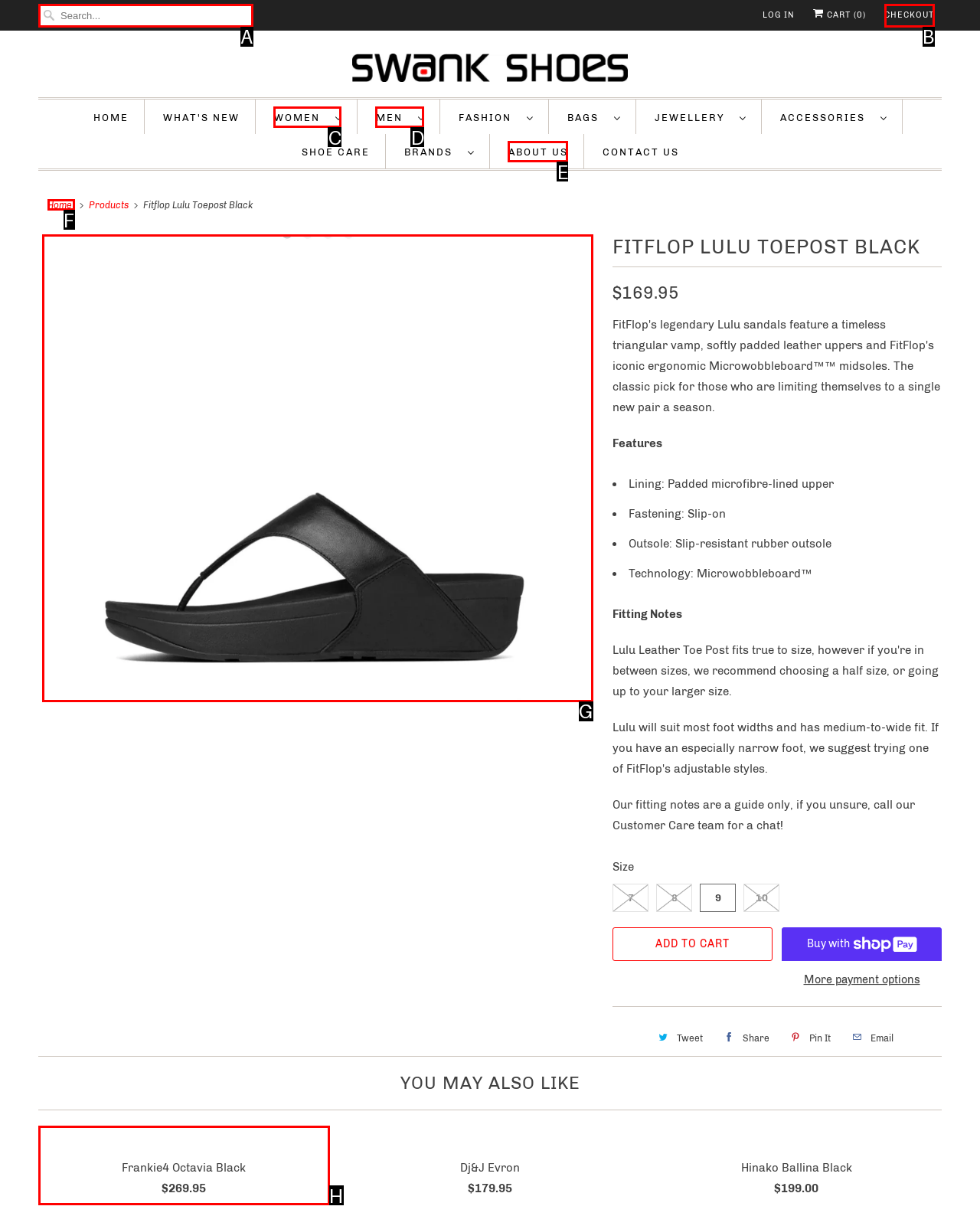Identify which lettered option completes the task: View product details of Fitflop Lulu Toepost Black. Provide the letter of the correct choice.

G